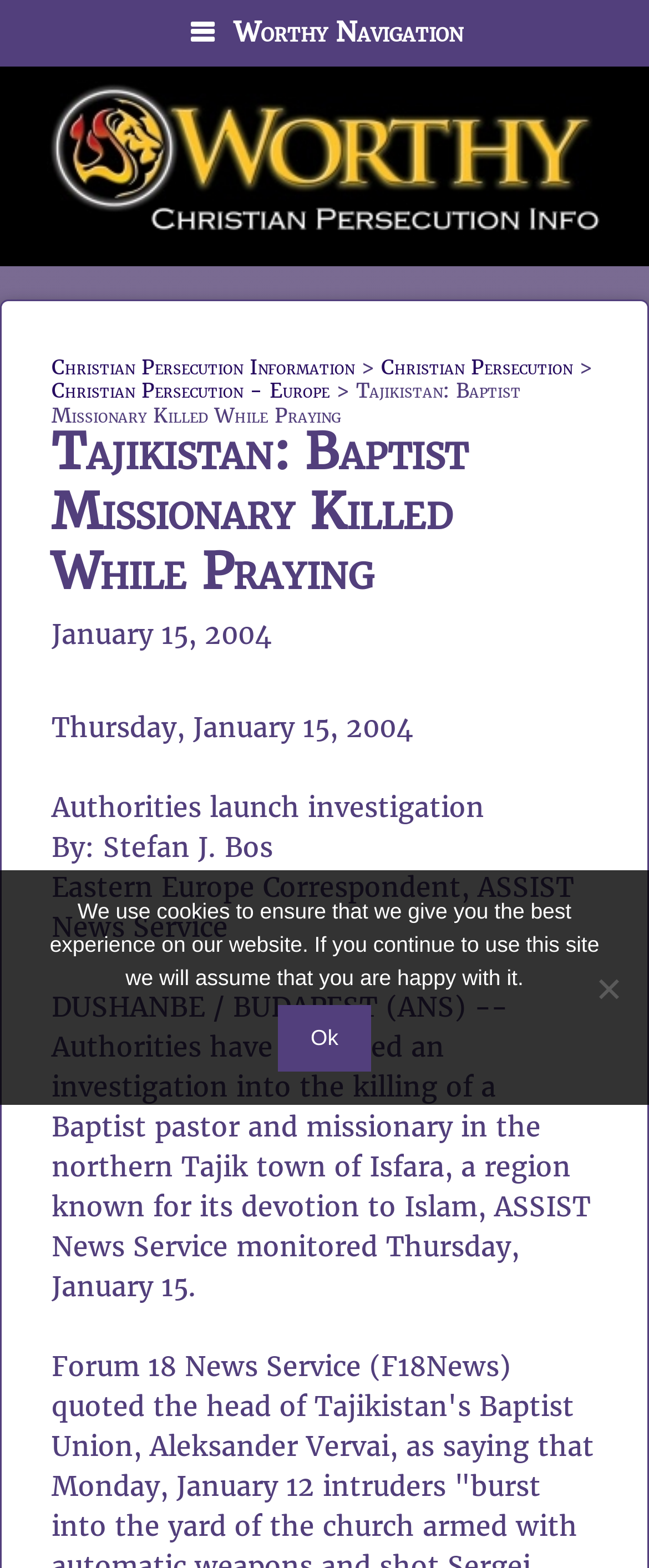Please find the bounding box for the following UI element description. Provide the coordinates in (top-left x, top-left y, bottom-right x, bottom-right y) format, with values between 0 and 1: Ok

[0.427, 0.641, 0.573, 0.683]